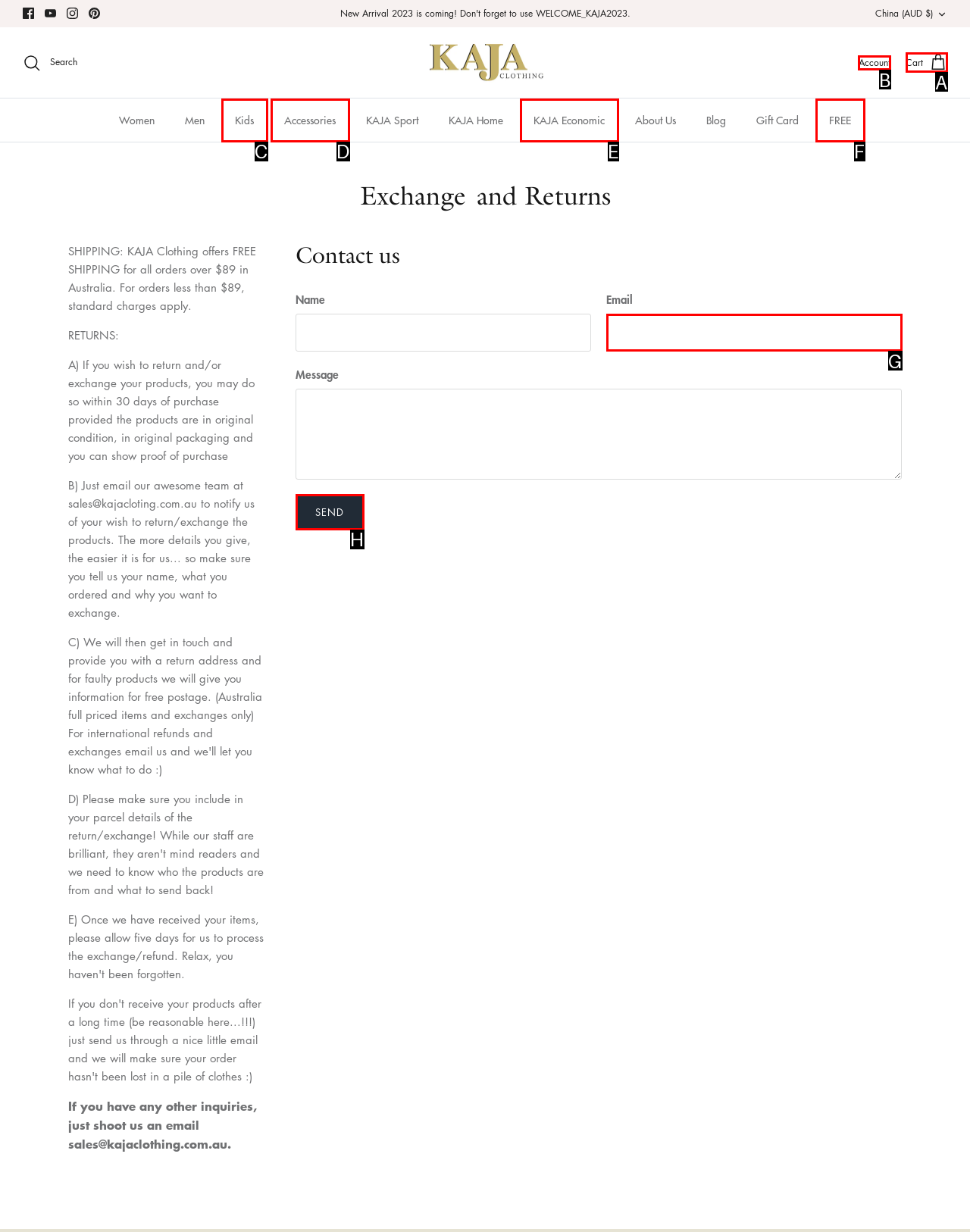Please indicate which HTML element should be clicked to fulfill the following task: View account information. Provide the letter of the selected option.

B